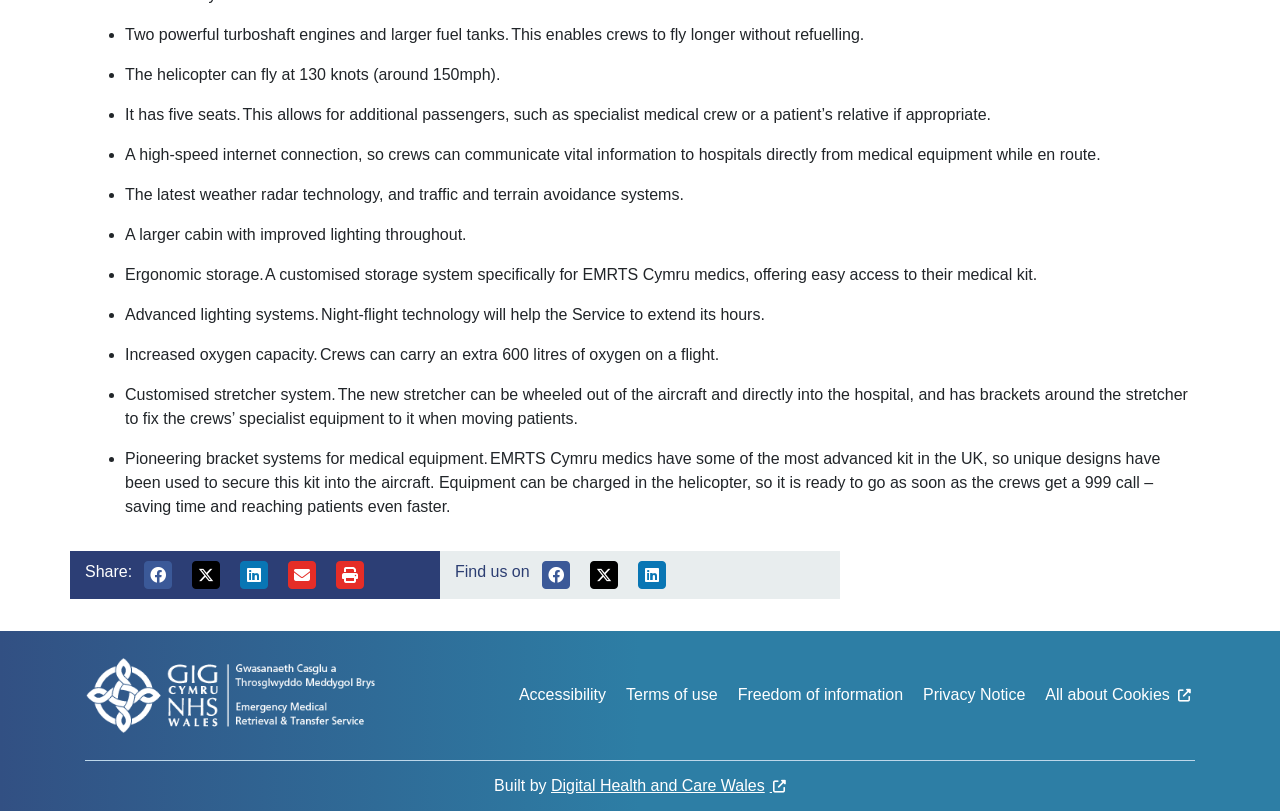Please answer the following question using a single word or phrase: 
What is the main purpose of the new aircraft?

Enhance 'Flying A&E' service